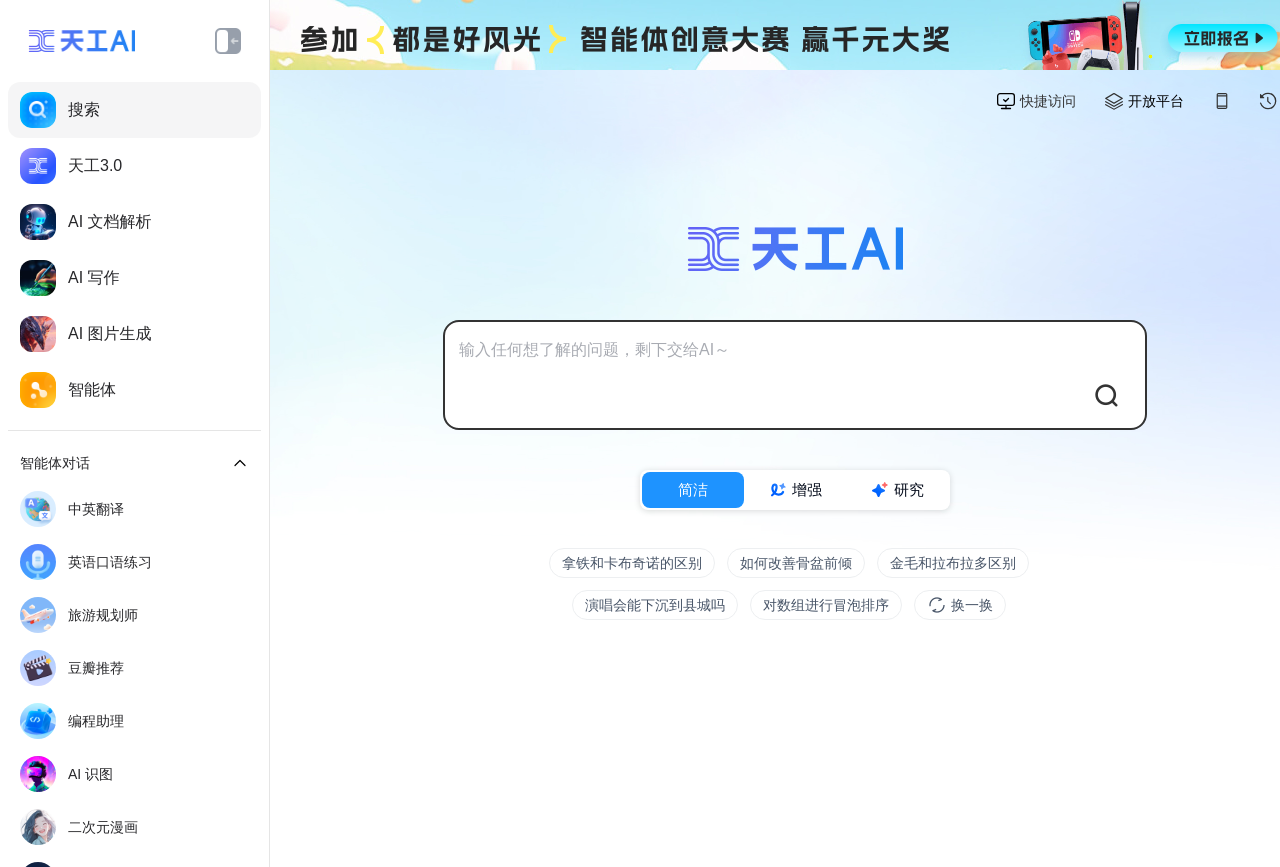For the given element description AI 文档解析, determine the bounding box coordinates of the UI element. The coordinates should follow the format (top-left x, top-left y, bottom-right x, bottom-right y) and be within the range of 0 to 1.

[0.006, 0.224, 0.204, 0.288]